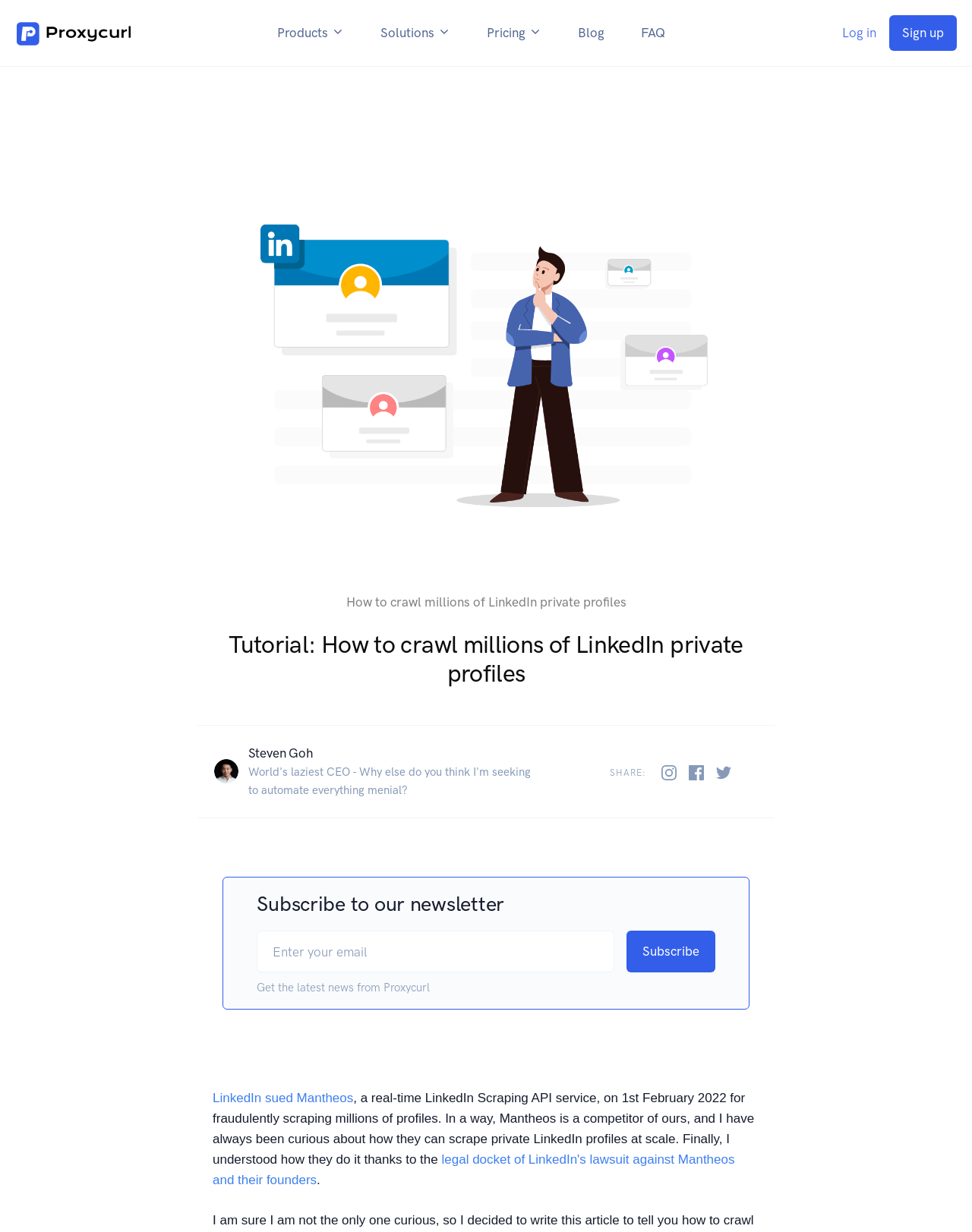Please find the bounding box coordinates of the element that needs to be clicked to perform the following instruction: "Click the proxycurl logo". The bounding box coordinates should be four float numbers between 0 and 1, represented as [left, top, right, bottom].

[0.016, 0.013, 0.136, 0.041]